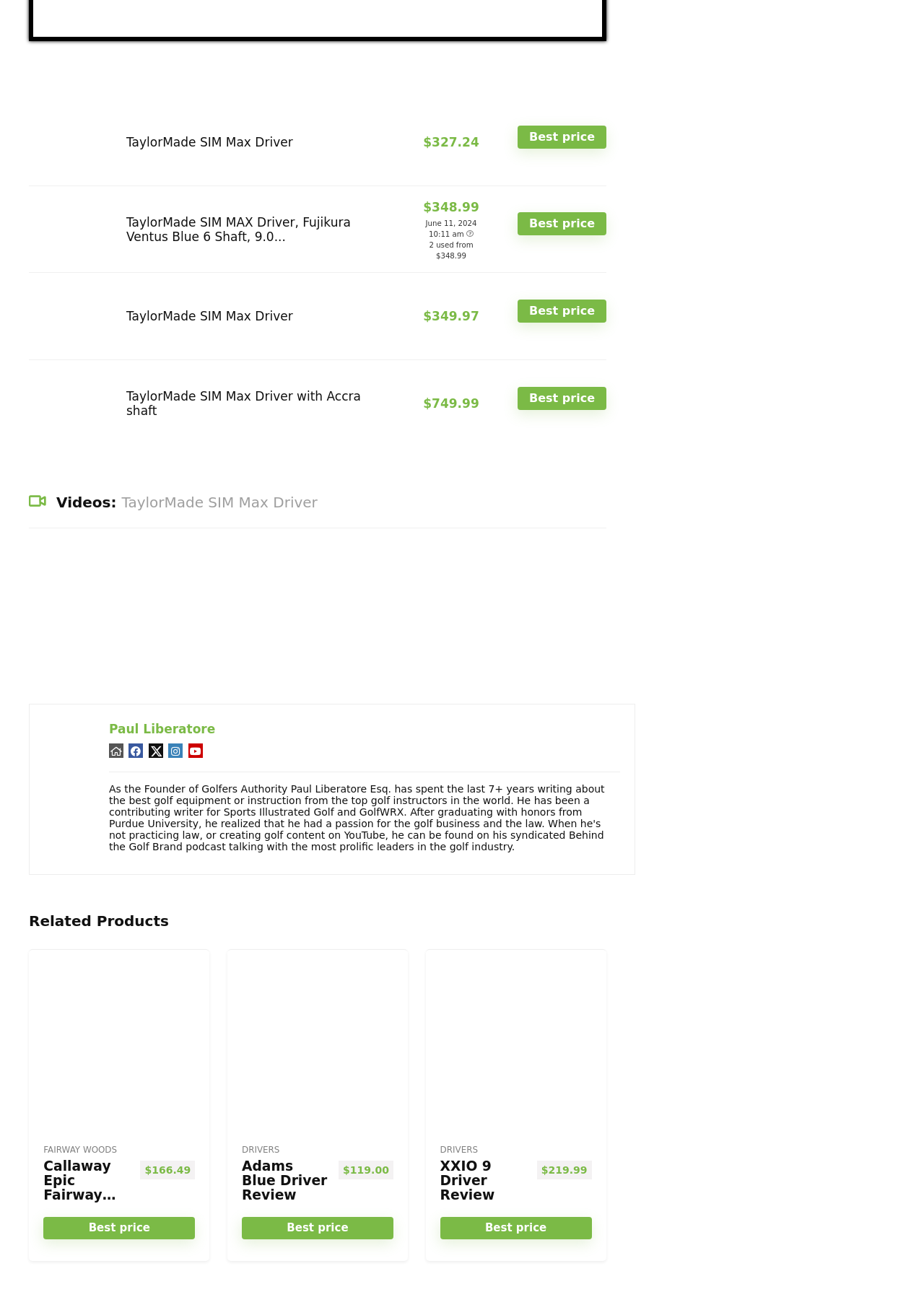How many used products are available for TaylorMade SIM MAX Driver?
Kindly answer the question with as much detail as you can.

The number of used products available for TaylorMade SIM MAX Driver is found in the StaticText element with ID 1142, which is located at [0.464, 0.187, 0.512, 0.201] and has the text content '2 used from $348.99'.